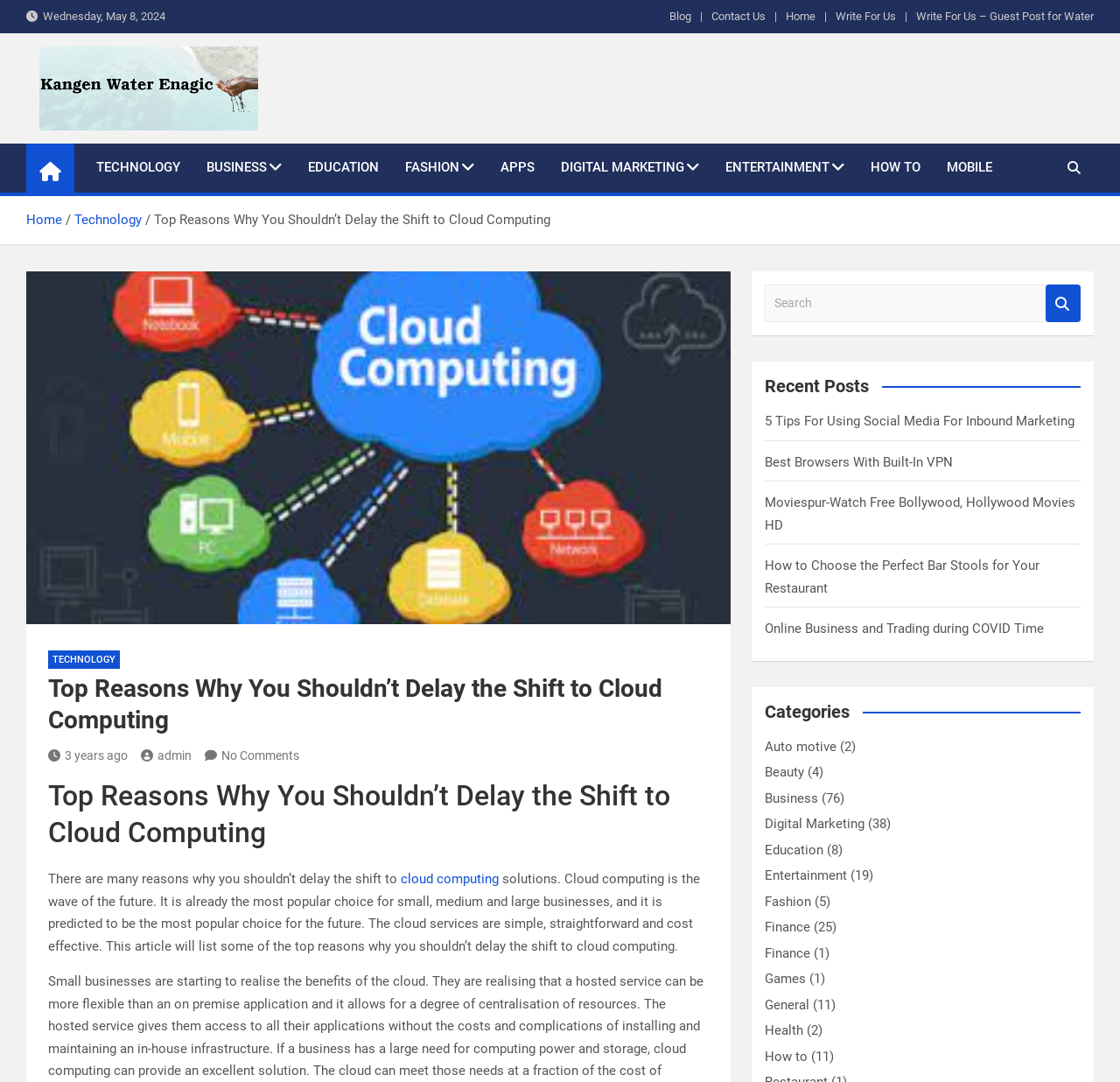How many recent posts are listed on the webpage?
Please give a detailed and elaborate answer to the question based on the image.

I counted the number of recent posts listed on the webpage by looking at the section titled 'Recent Posts' and counting the individual links, which include '5 Tips For Using Social Media For Inbound Marketing', 'Best Browsers With Built-In VPN', and so on.